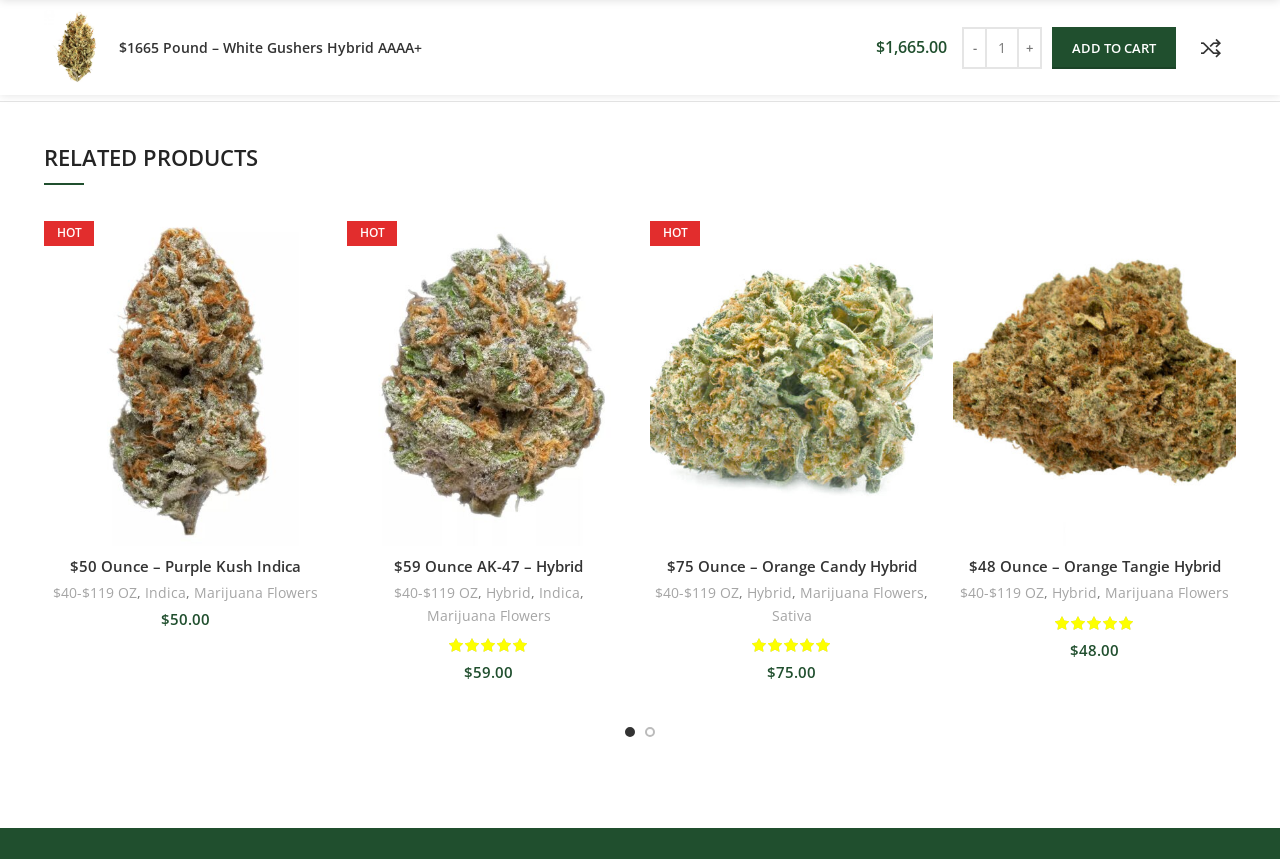What is the function of the '-' and '+' buttons?
Please answer the question with a single word or phrase, referencing the image.

Quantity adjustment